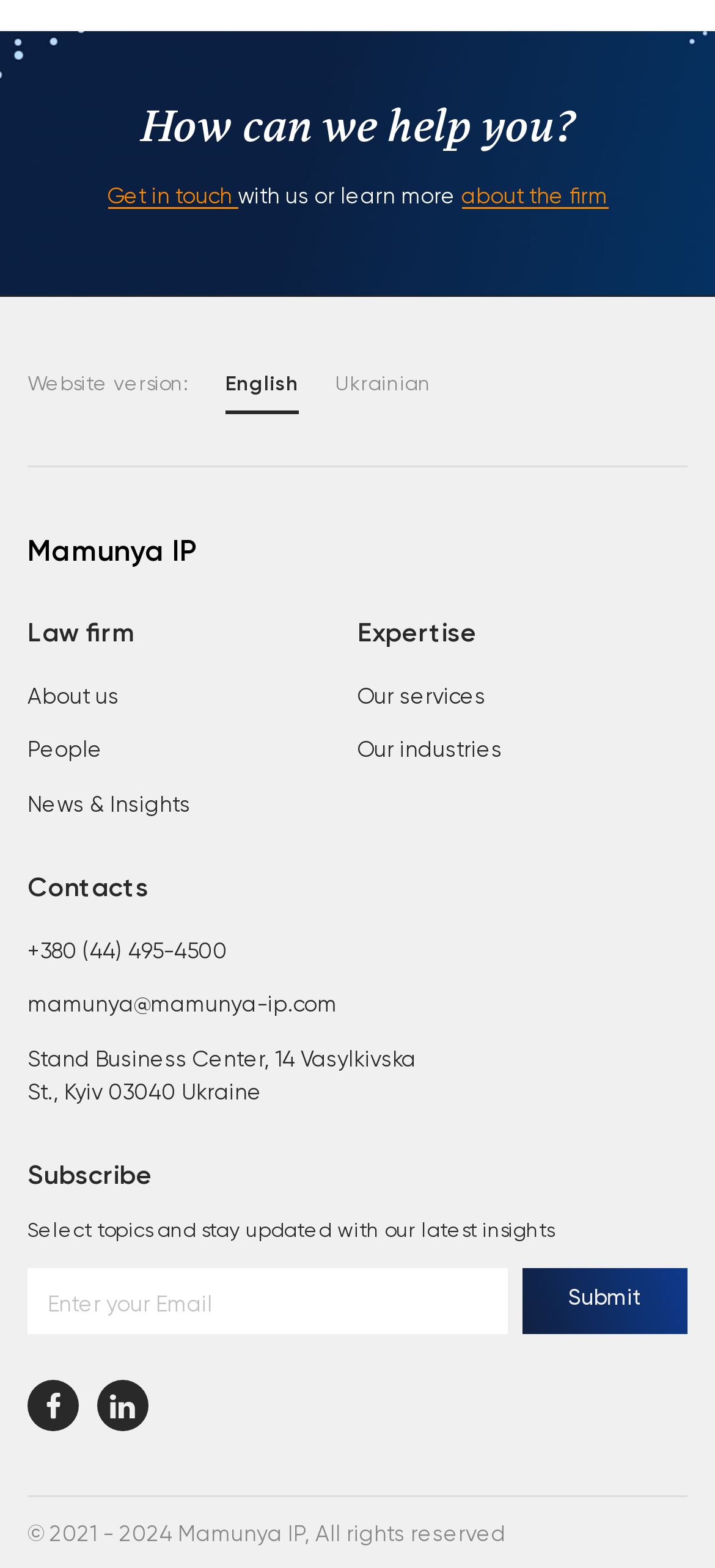What is the email address to contact the firm? Analyze the screenshot and reply with just one word or a short phrase.

mamunya@mamunya-ip.com